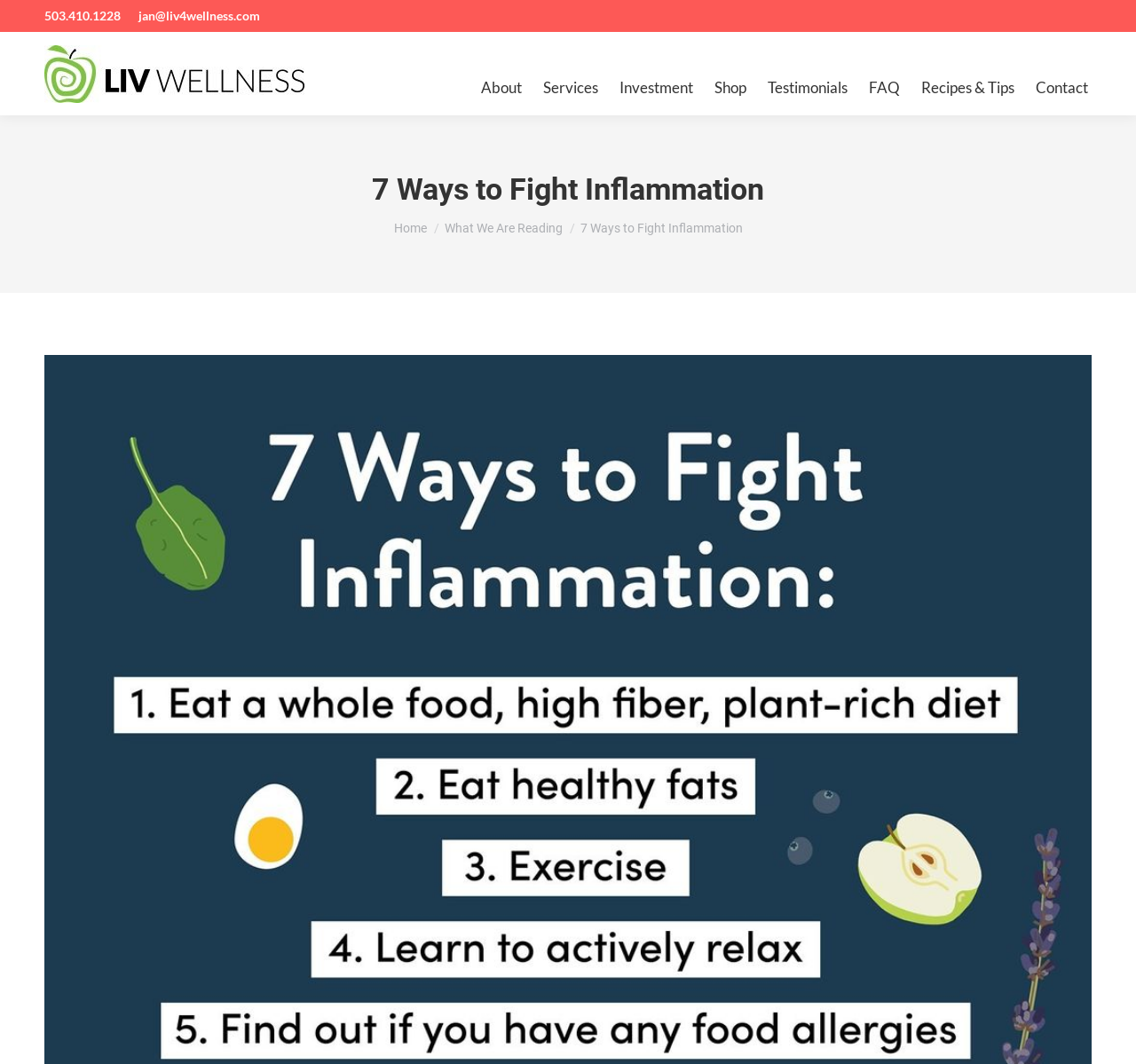Please provide a comprehensive response to the question based on the details in the image: What is the name of the image in the top left corner?

I found the image by looking at the top left corner of the webpage, where the logo is usually displayed. The image is described as 'Liv Wellness', which is likely the logo of the website.